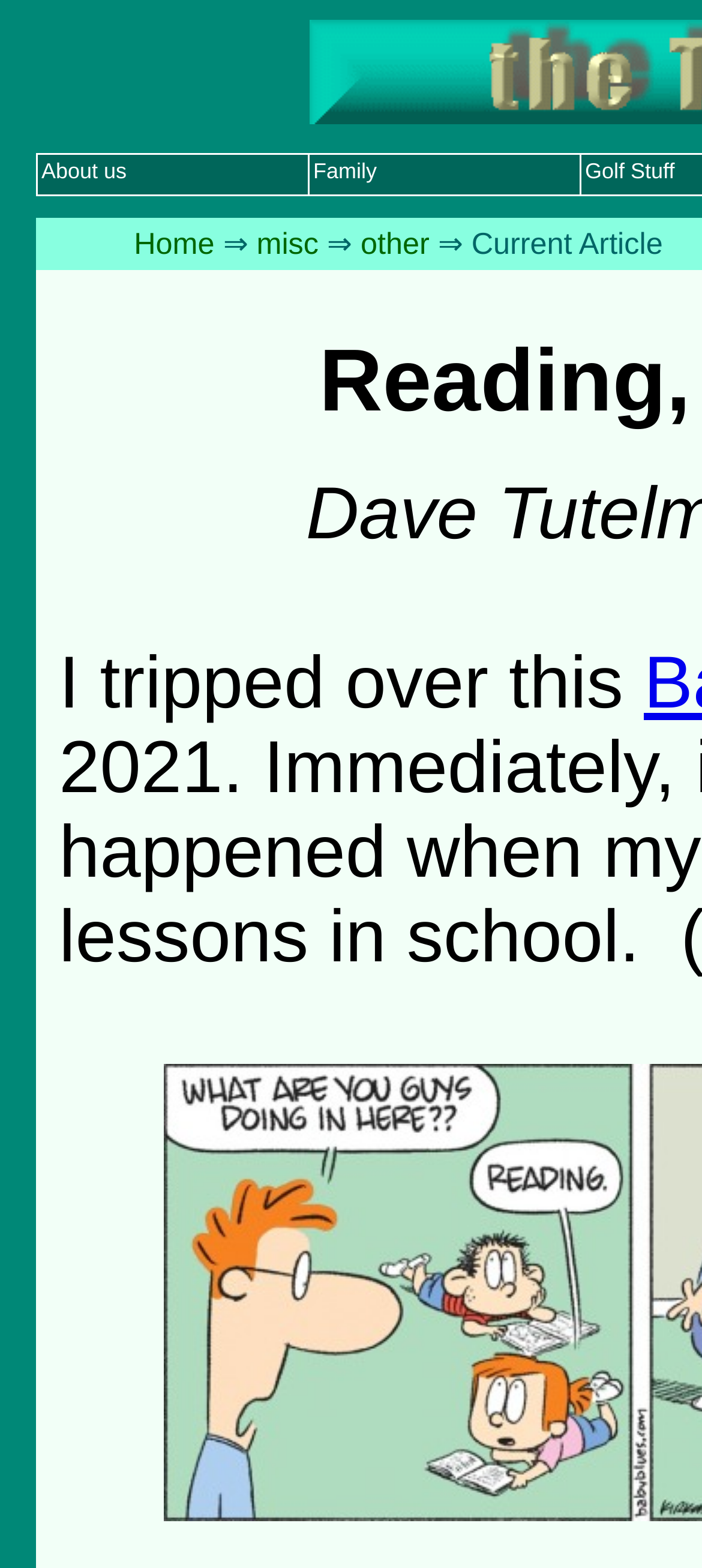How many links are there on the top row?
By examining the image, provide a one-word or phrase answer.

4